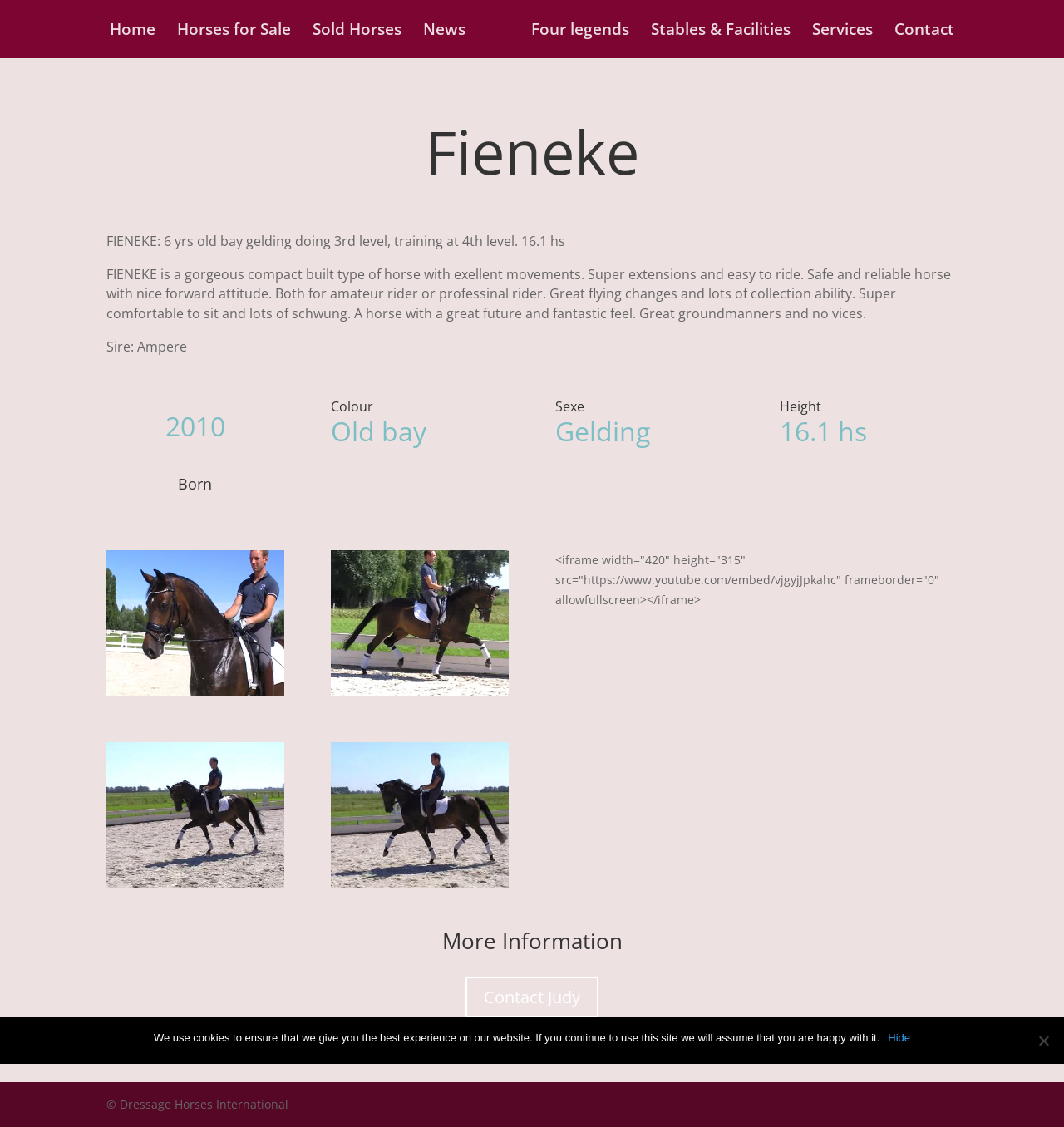What is the color of the horse?
Could you give a comprehensive explanation in response to this question?

The color of the horse can be found in the StaticText 'Old bay' which is located inside the article element, under the heading 'Colour'.